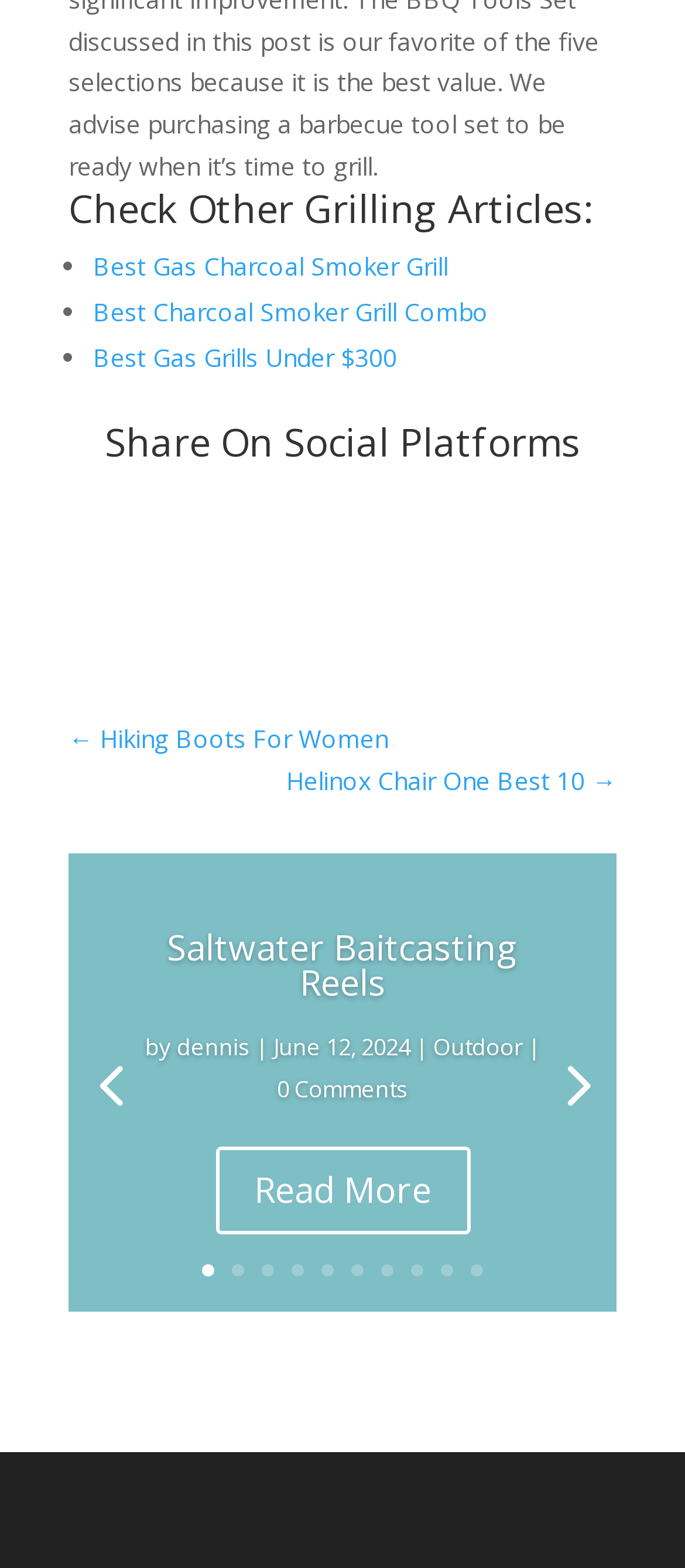Provide the bounding box coordinates of the UI element this sentence describes: "Read More".

[0.314, 0.731, 0.686, 0.787]